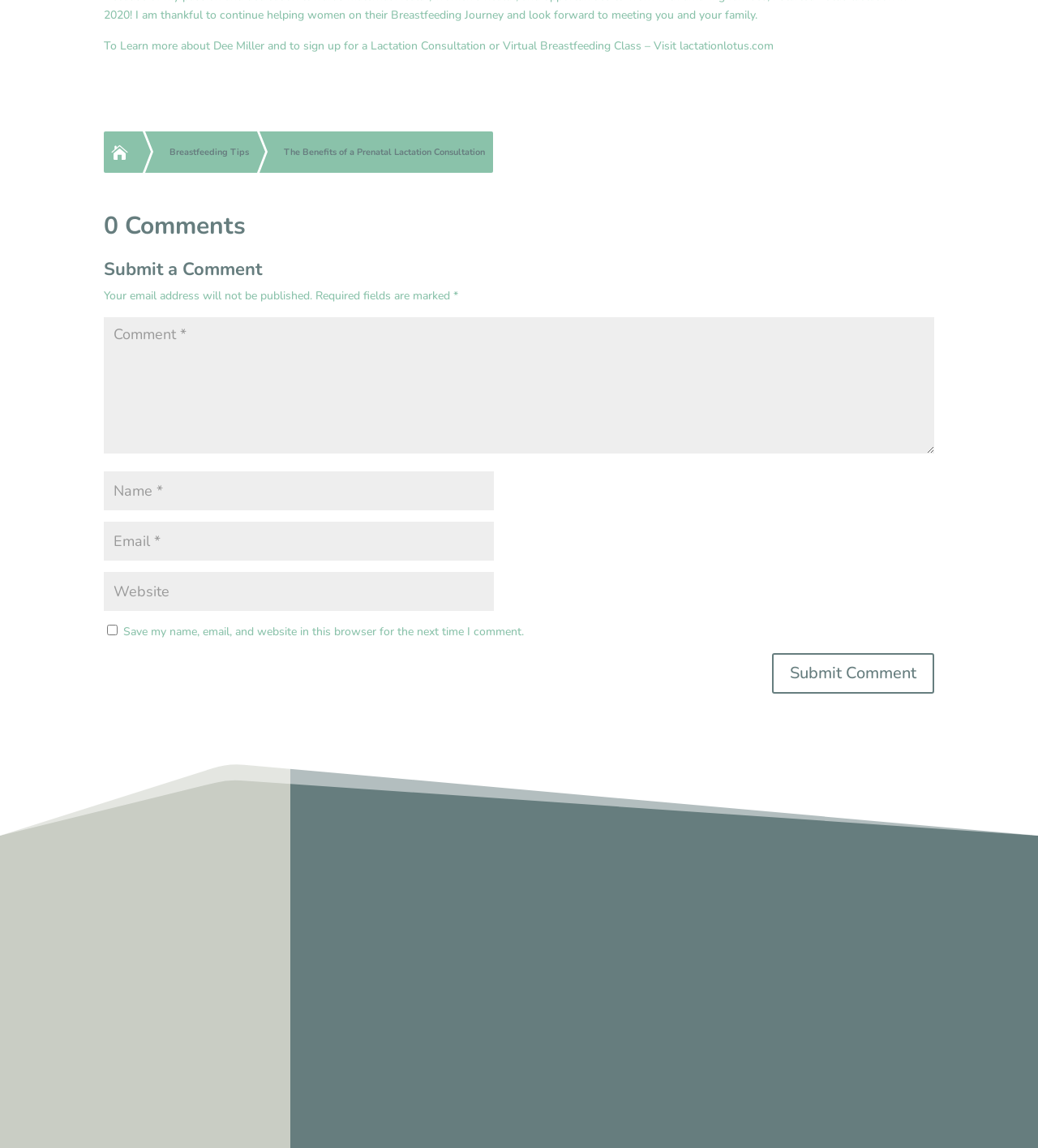Answer the question using only a single word or phrase: 
What is the purpose of the checkbox?

Save comment info